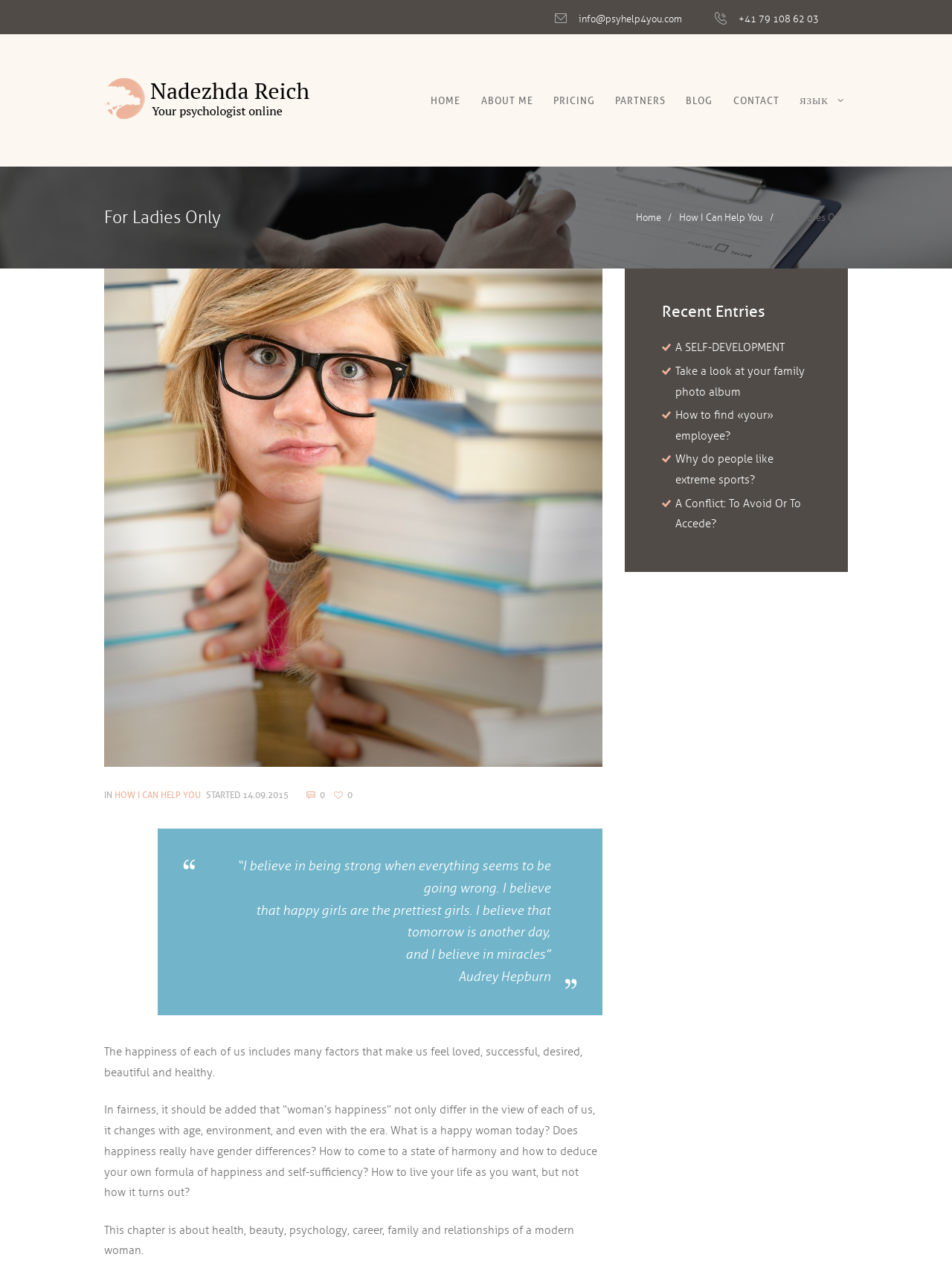Generate the text content of the main heading of the webpage.

For Ladies Only